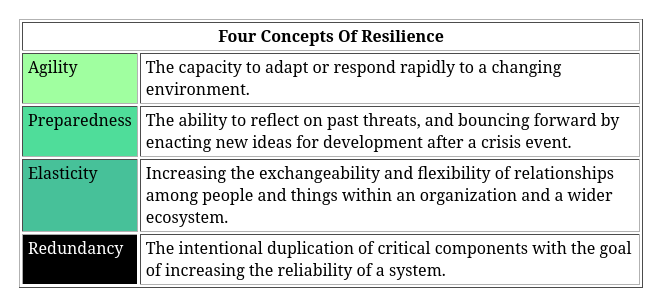Provide a one-word or short-phrase answer to the question:
What is the purpose of Preparedness?

Reflecting on past threats